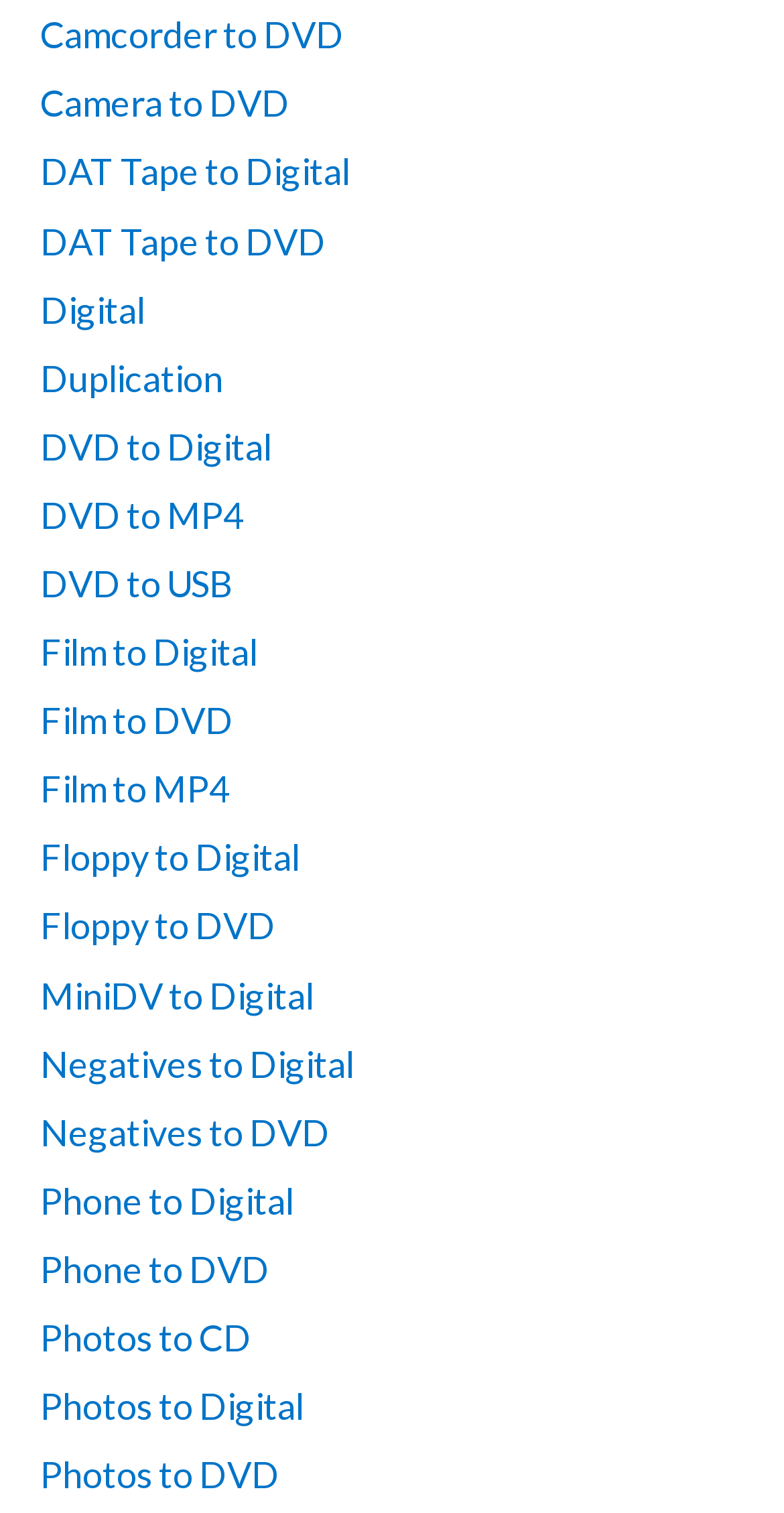What is the most common output format?
Please provide a single word or phrase as your answer based on the screenshot.

Digital